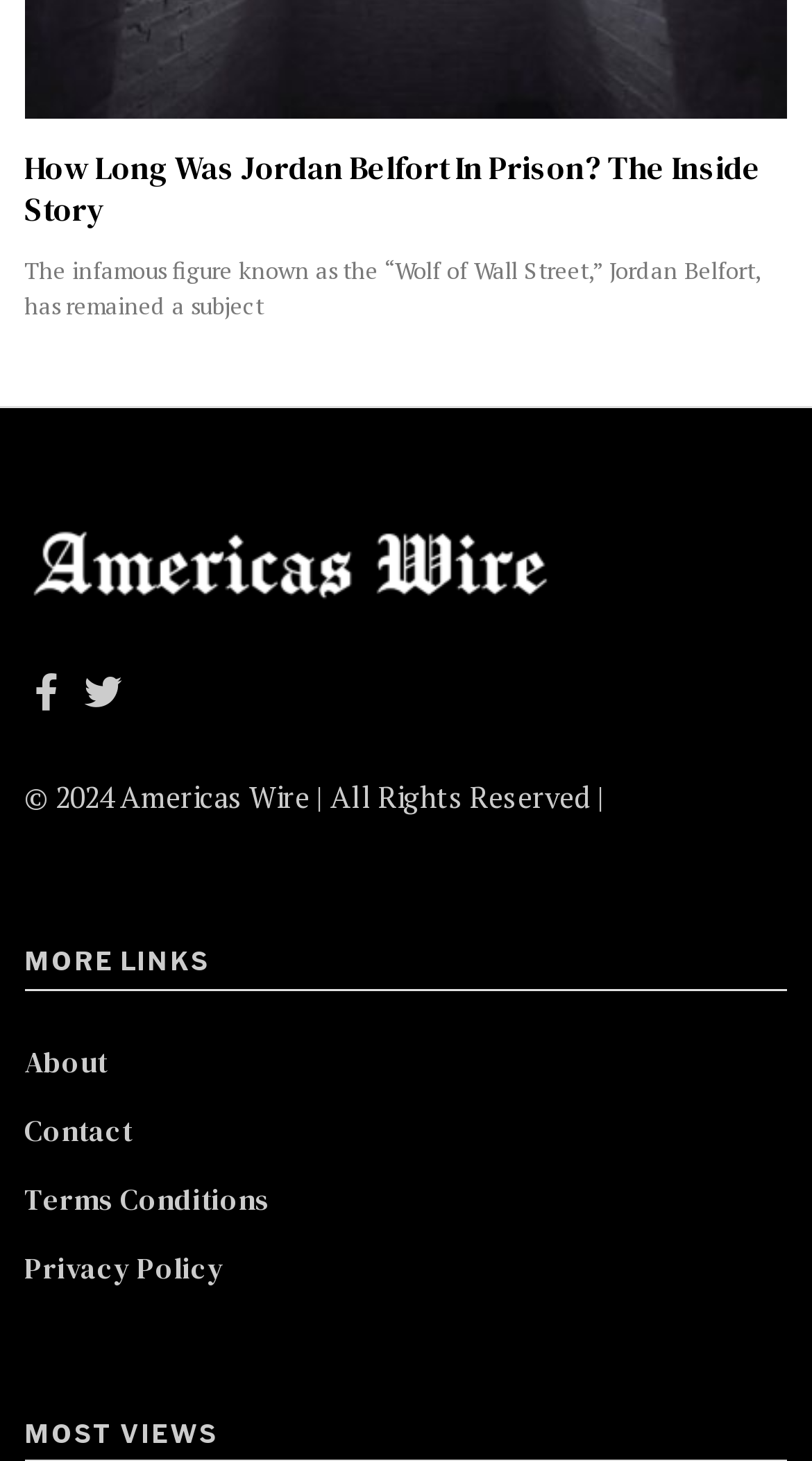Please identify the bounding box coordinates of the element that needs to be clicked to perform the following instruction: "View the Privacy Policy".

[0.03, 0.853, 0.276, 0.882]